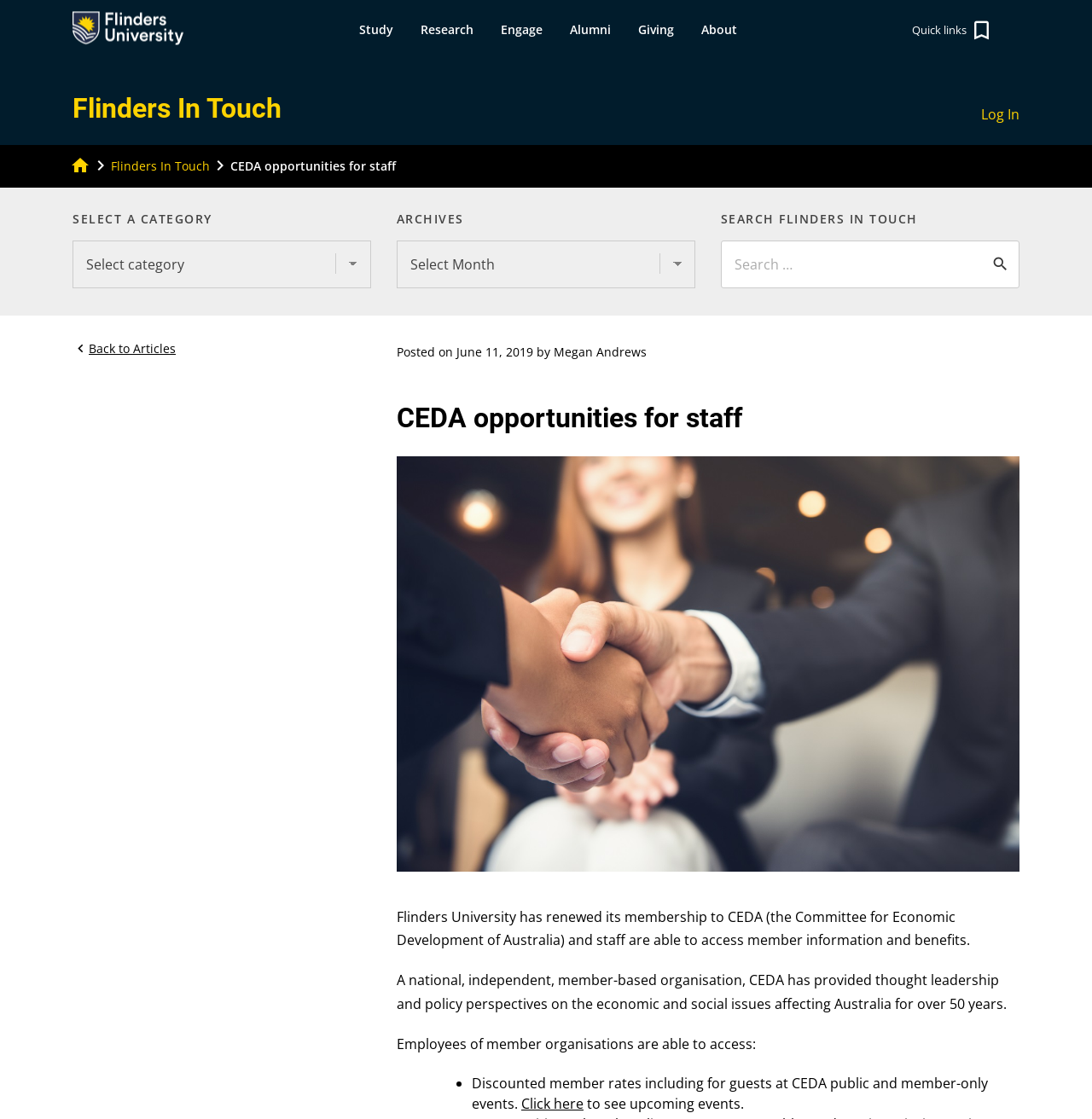What is the benefit of being a staff member of a CEDA member organization?
Refer to the image and provide a one-word or short phrase answer.

Discounted member rates